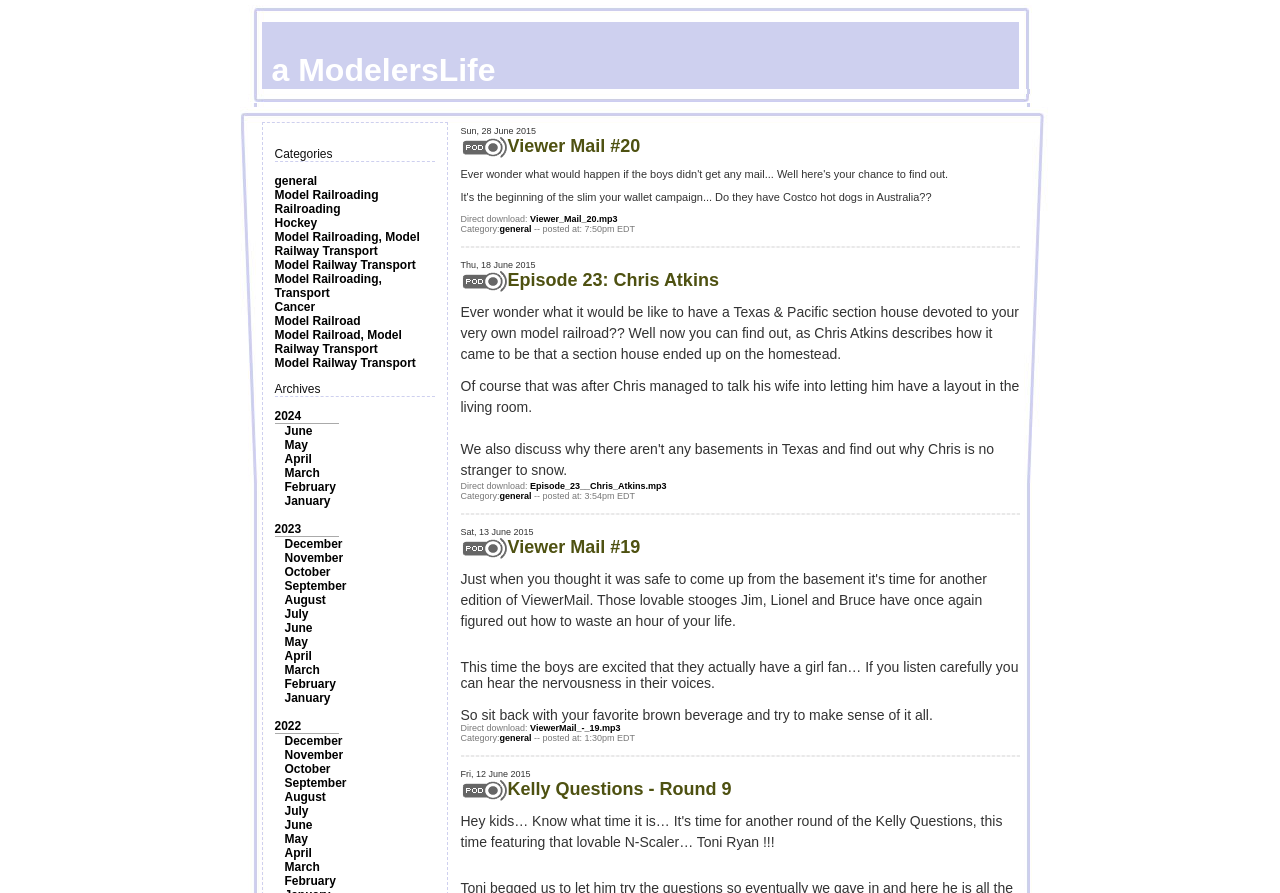Provide an in-depth description of the elements and layout of the webpage.

The webpage is a blog or podcast website with a title "a ModelersLife". At the top, there is a small image taking up about 64% of the width and 10% of the height of the page. Below the image, there are two sections: "Categories" and "Archives". 

The "Categories" section contains 13 links, including "general", "Model Railroading", "Railroading", "Hockey", and "Cancer", among others. These links are arranged vertically, with the first link starting from about 21% of the width and 16% of the height of the page.

The "Archives" section is located below the "Categories" section and contains 3 links: "2024", "2023", and "2022". Each of these links has a list of months below it, with 12 months in total. The months are arranged vertically, with the first month starting from about 22% of the width and 45% of the height of the page.

The main content of the webpage is a list of 3 articles or podcast episodes, each with a title, a brief description, and a "Direct download" link. The first article is titled "Viewer Mail #20" and has a description about the content of the episode. The second article is titled "Episode 23: Chris Atkins" and has a longer description about the episode's content. The third article is titled "Viewer Mail #19" and also has a description about the episode's content. Each article takes up about 43% of the width and 27% of the height of the page, and they are arranged vertically, with the first article starting from about 36% of the width and 14% of the height of the page.